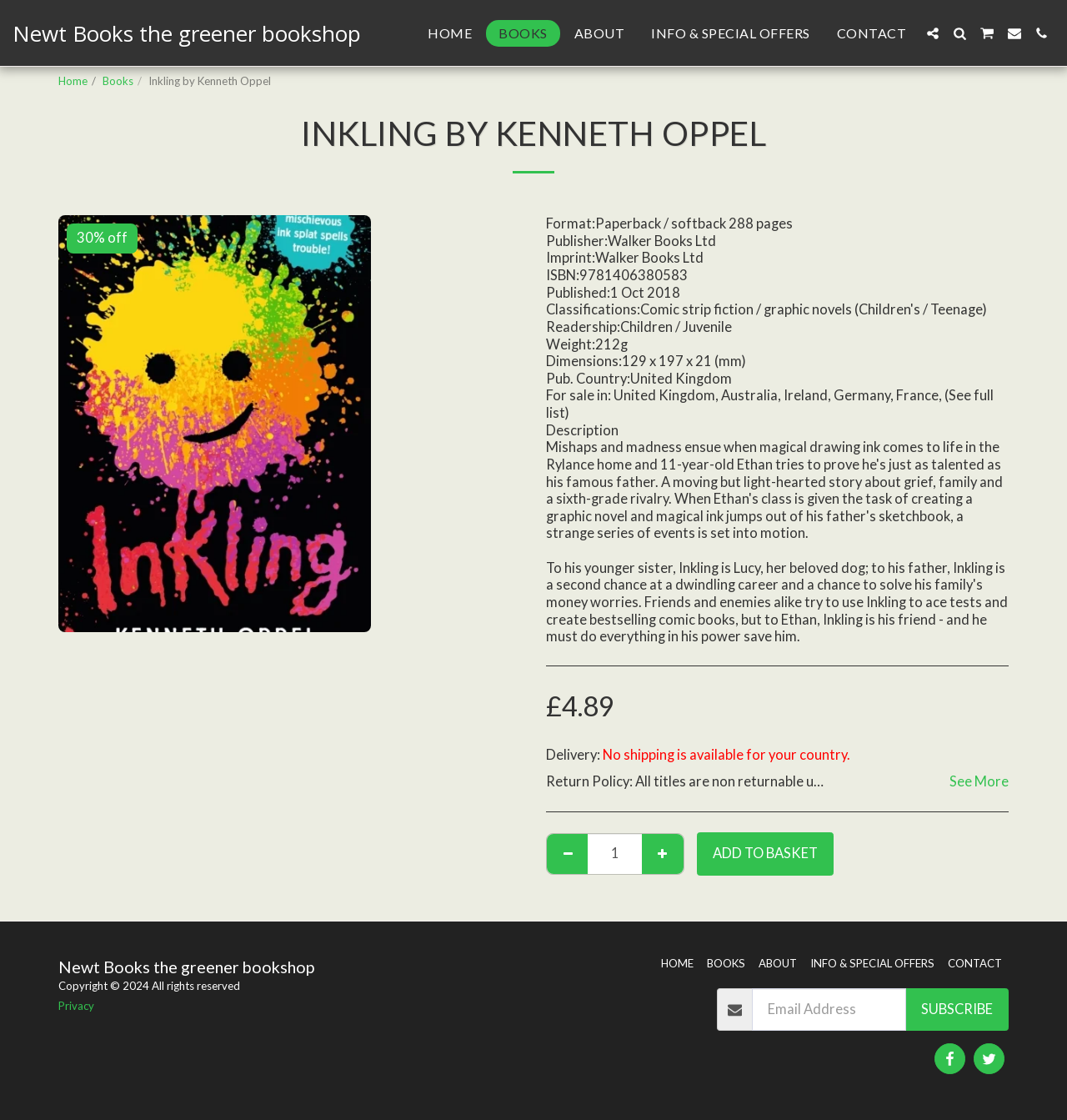Determine the bounding box coordinates of the clickable area required to perform the following instruction: "Click Add to basket". The coordinates should be represented as four float numbers between 0 and 1: [left, top, right, bottom].

[0.653, 0.743, 0.781, 0.782]